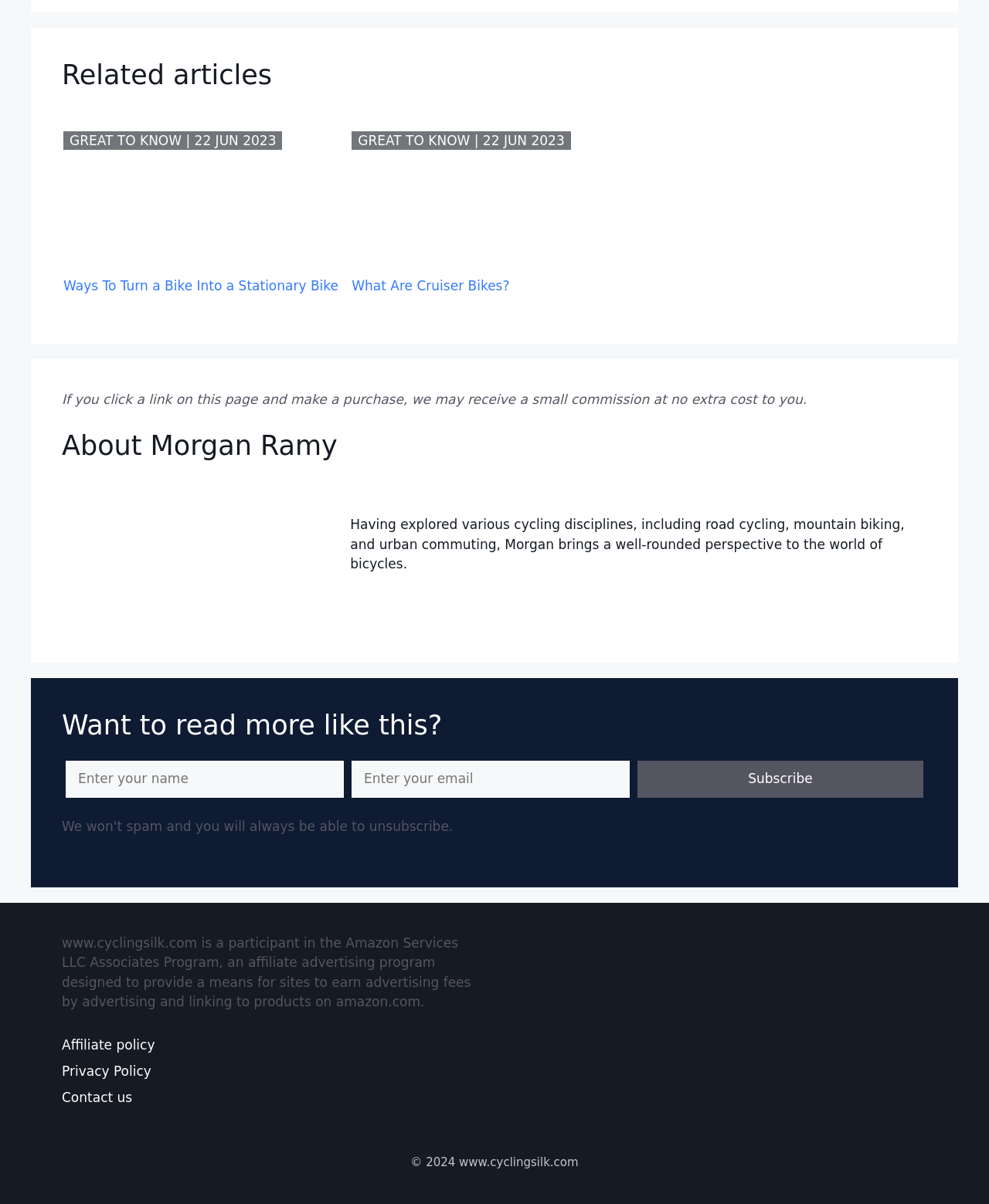Please determine the bounding box coordinates of the area that needs to be clicked to complete this task: 'Click on the 'HOME' link'. The coordinates must be four float numbers between 0 and 1, formatted as [left, top, right, bottom].

None